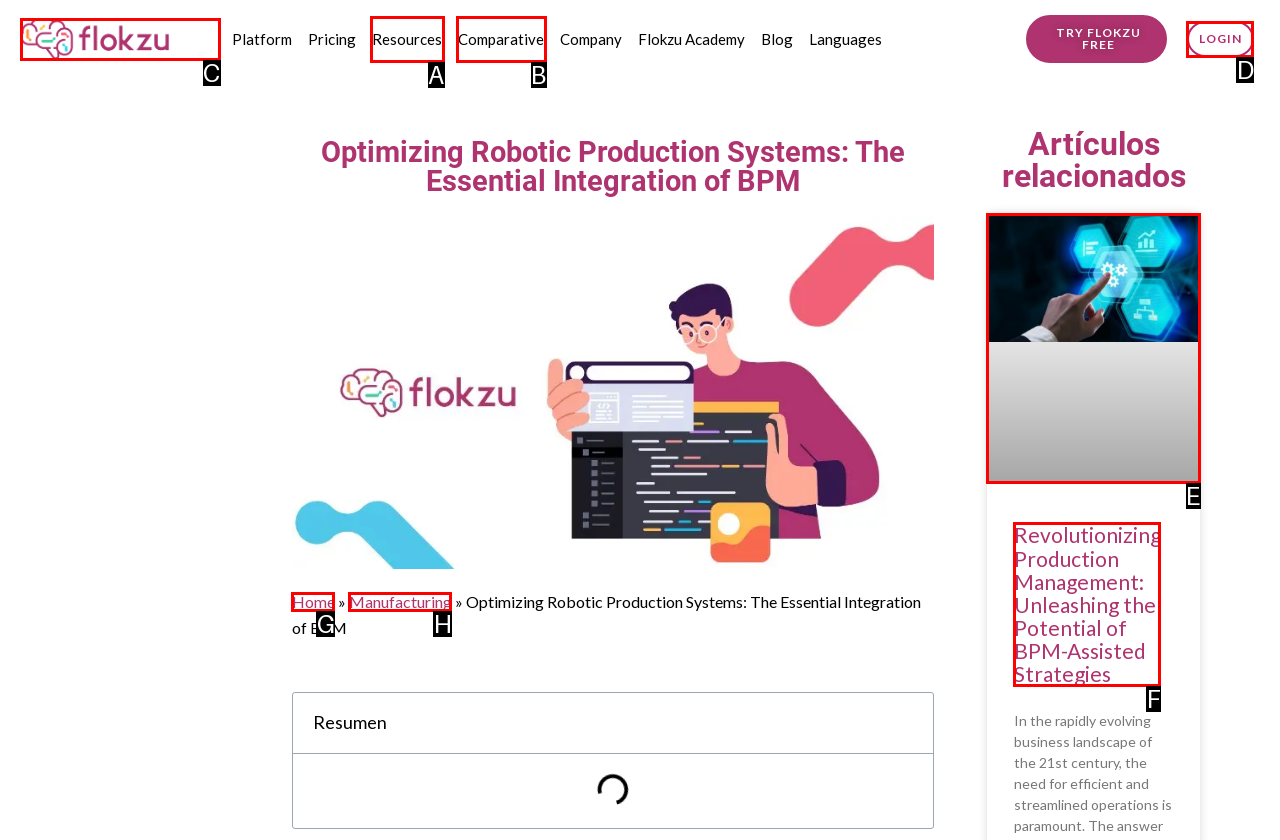Find the option that matches this description: parent_node: PCT - PATENT
Provide the corresponding letter directly.

None